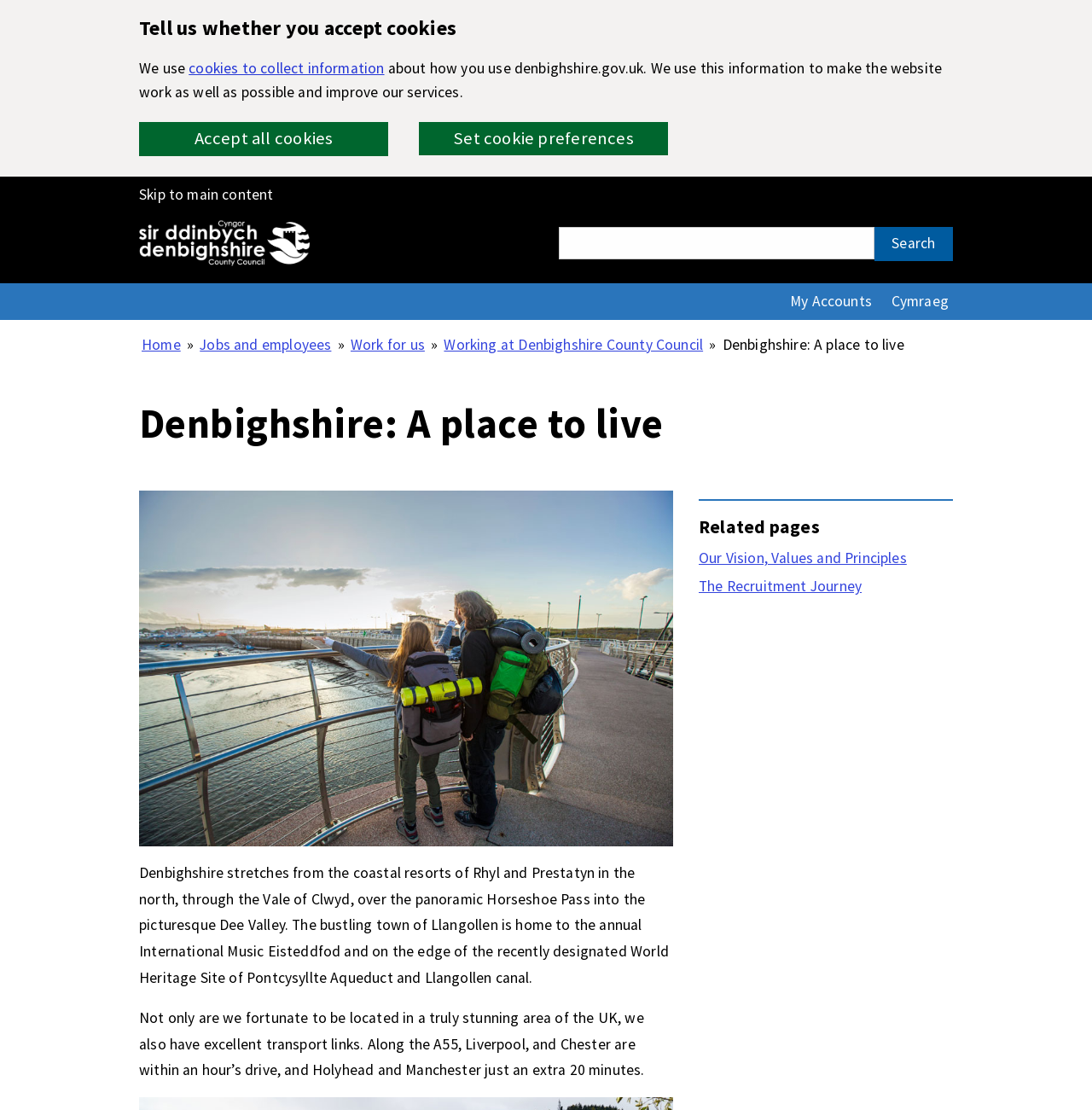Generate the text content of the main headline of the webpage.

Denbighshire: A place to live